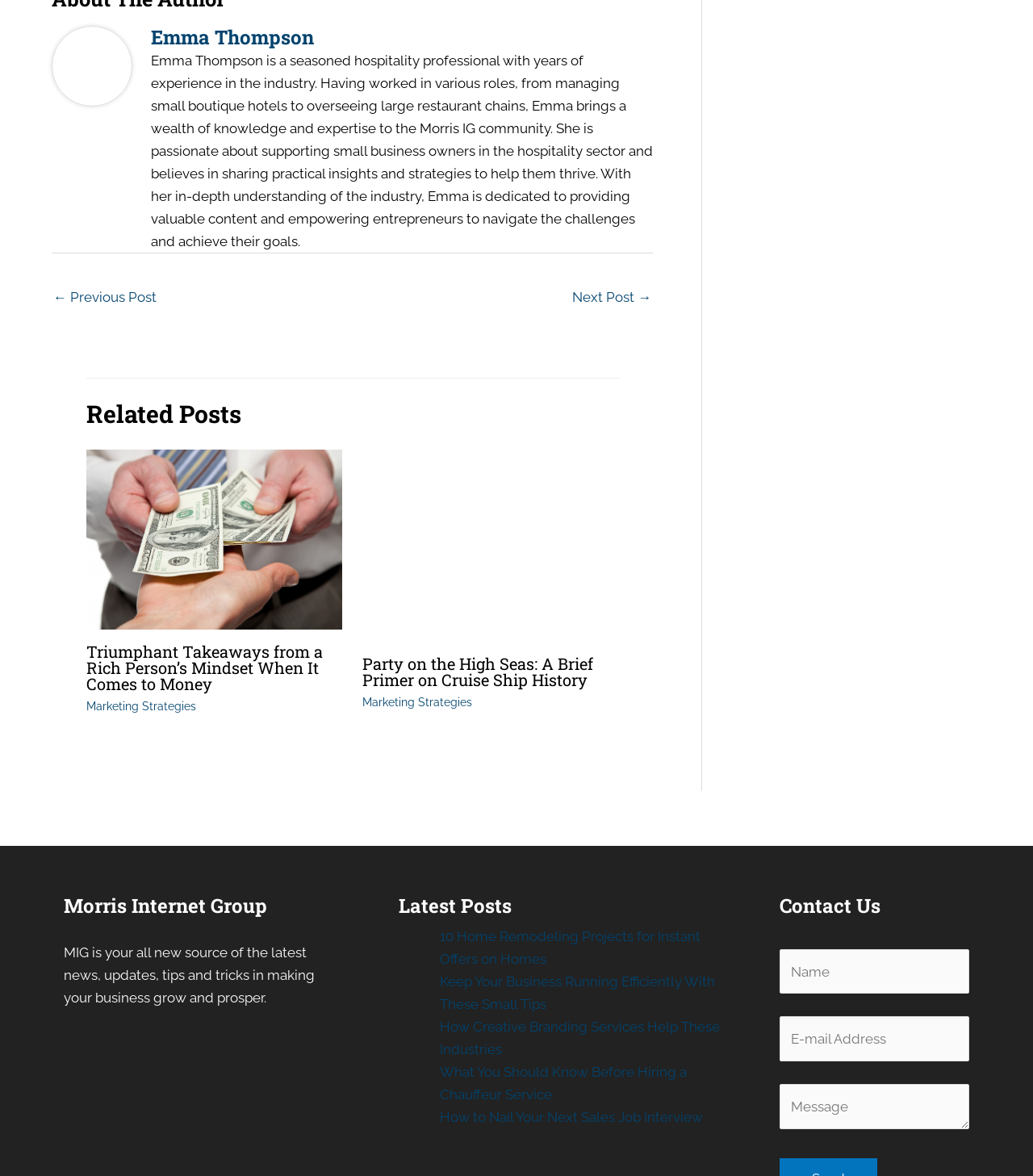Please locate the bounding box coordinates for the element that should be clicked to achieve the following instruction: "Read more about Party on the High Seas: A Brief Primer on Cruise Ship History". Ensure the coordinates are given as four float numbers between 0 and 1, i.e., [left, top, right, bottom].

[0.351, 0.456, 0.599, 0.47]